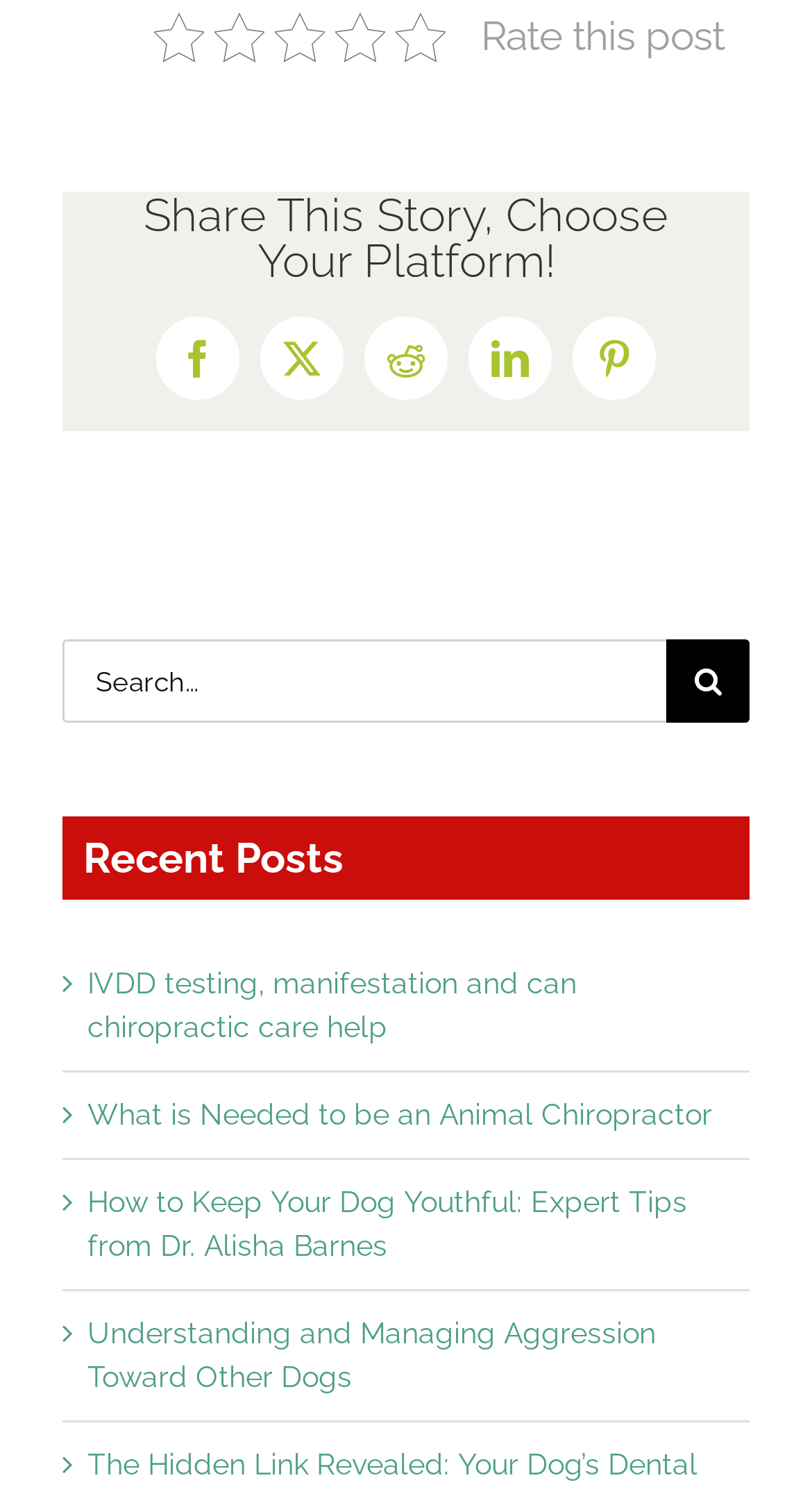Pinpoint the bounding box coordinates of the area that must be clicked to complete this instruction: "Share this story on Facebook".

[0.192, 0.213, 0.295, 0.269]